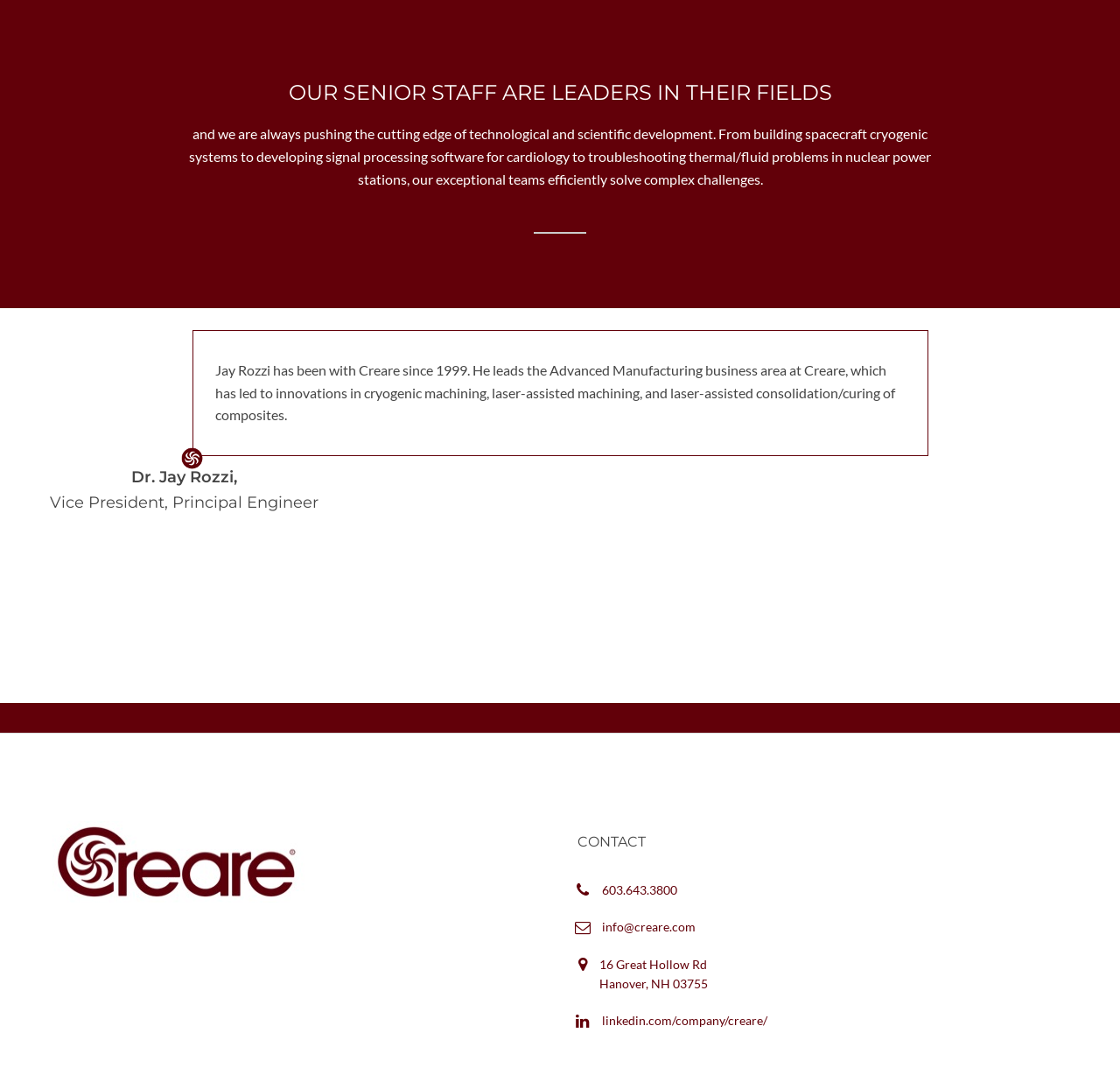How many senior staff members are mentioned on the webpage?
Please provide a single word or phrase based on the screenshot.

6